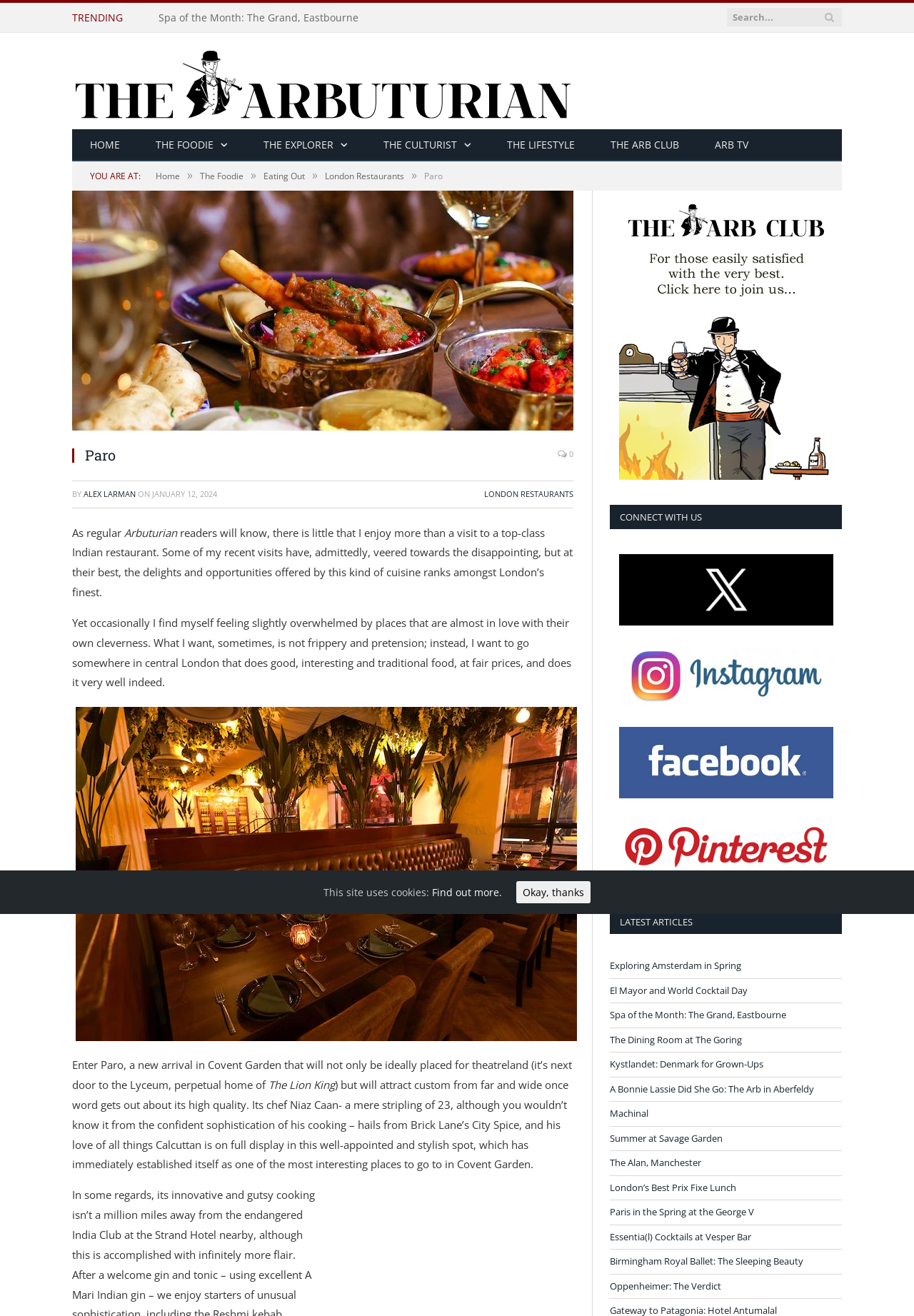What is the name of the restaurant being reviewed?
Refer to the image and offer an in-depth and detailed answer to the question.

The article is reviewing a restaurant called Paro, which is located in Covent Garden and serves traditional Indian cuisine.